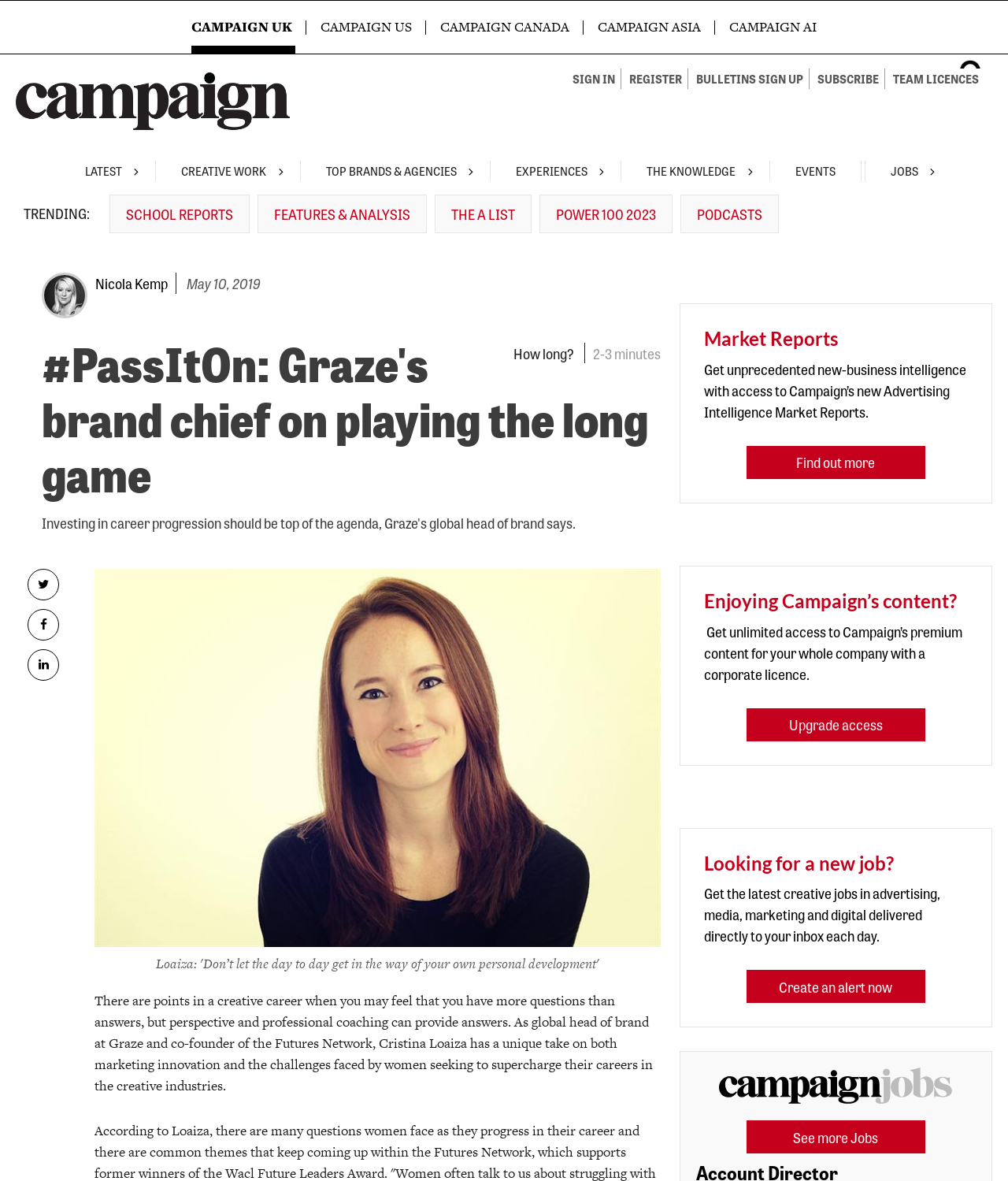How many market reports are available?
Refer to the image and give a detailed answer to the query.

The answer cannot be found explicitly on the webpage, but it is mentioned that Campaign provides access to new Advertising Intelligence Market Reports, implying that there are multiple reports available, but the exact number is not specified.